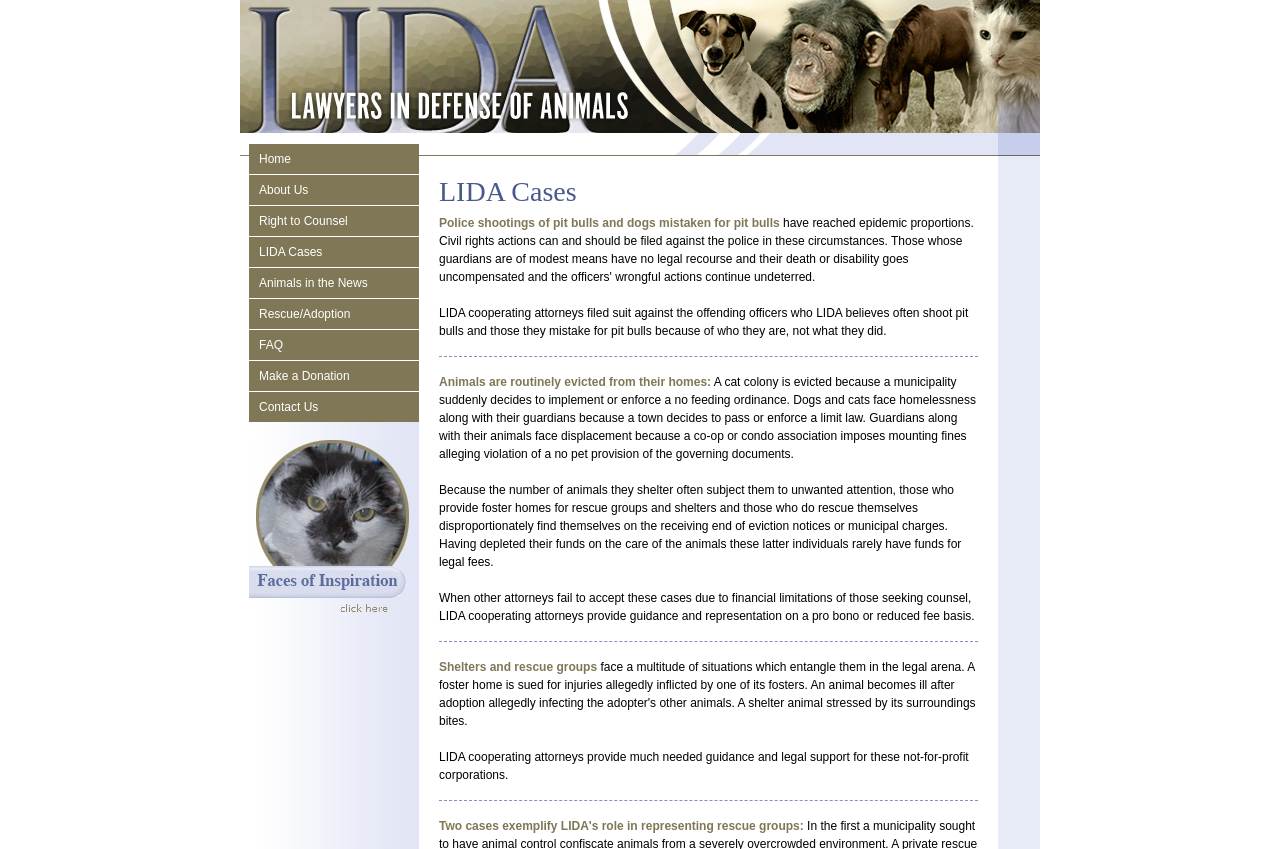What is the organization's name?
Please answer the question as detailed as possible.

The organization's name is LIDA, which stands for Lawyers in Defense of Animals, as indicated by the title of the webpage.